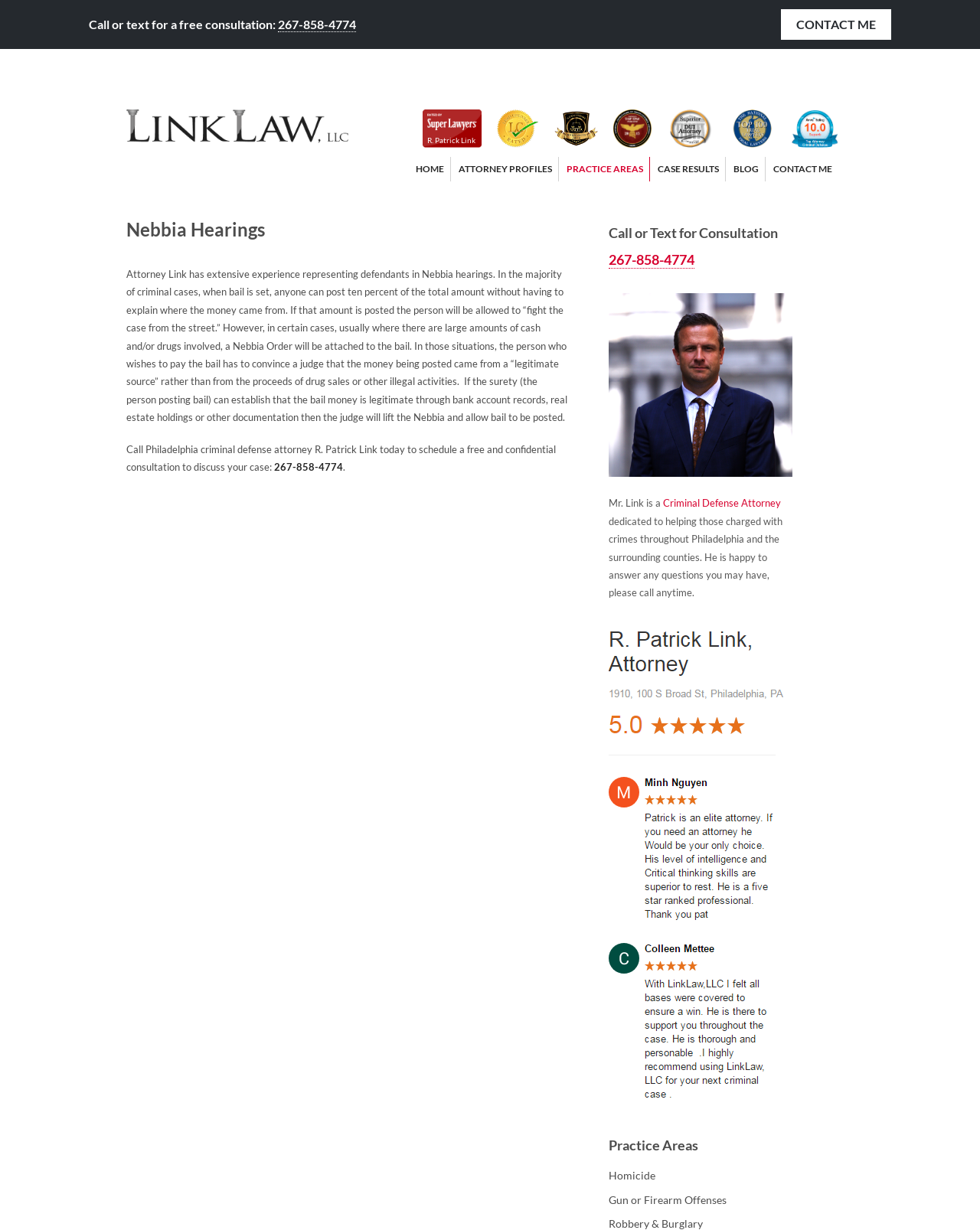Please determine the bounding box coordinates of the element's region to click in order to carry out the following instruction: "Call for a free consultation". The coordinates should be four float numbers between 0 and 1, i.e., [left, top, right, bottom].

[0.091, 0.014, 0.284, 0.026]